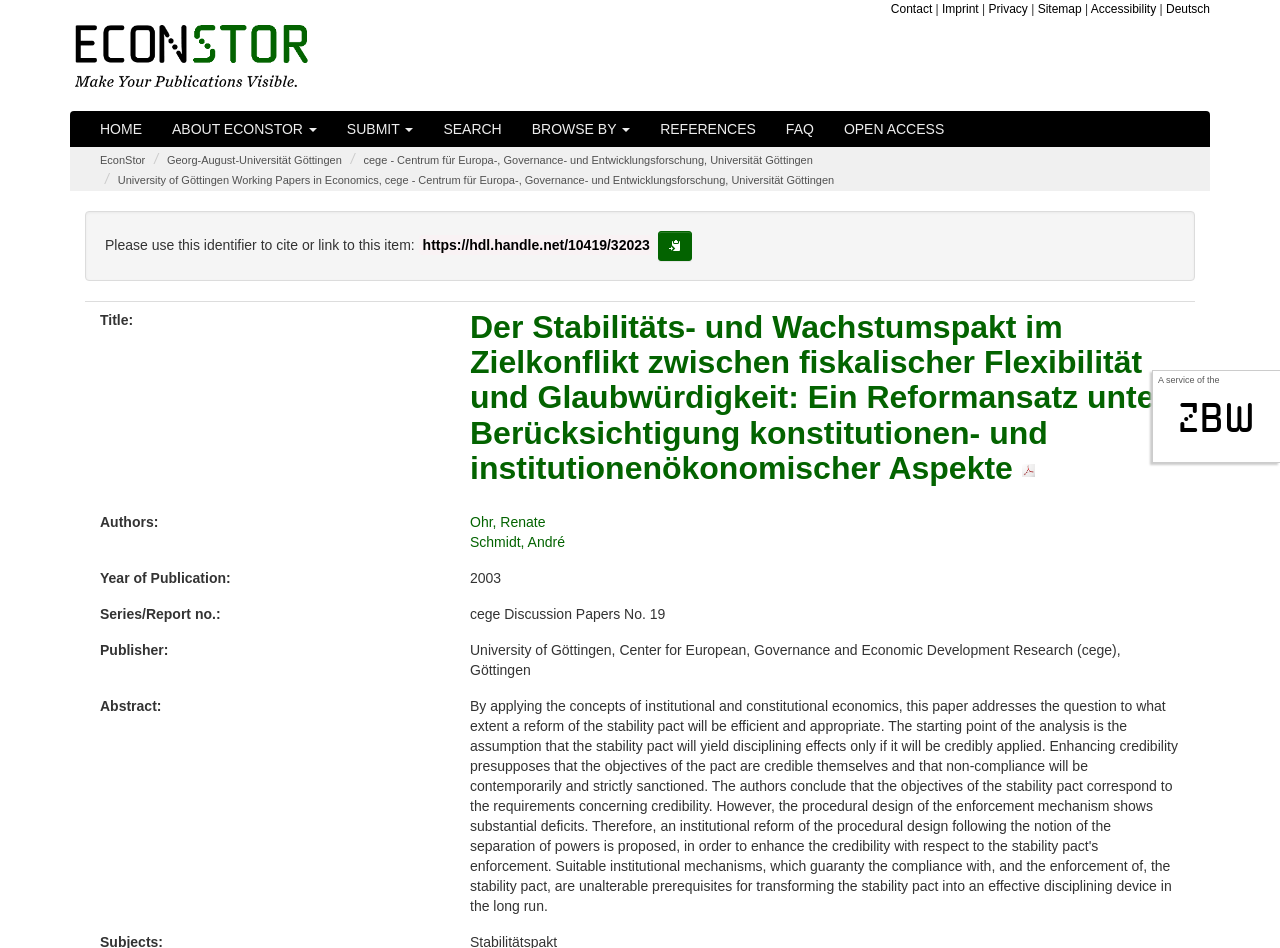Based on the element description Privacy, identify the bounding box of the UI element in the given webpage screenshot. The coordinates should be in the format (top-left x, top-left y, bottom-right x, bottom-right y) and must be between 0 and 1.

[0.772, 0.002, 0.803, 0.017]